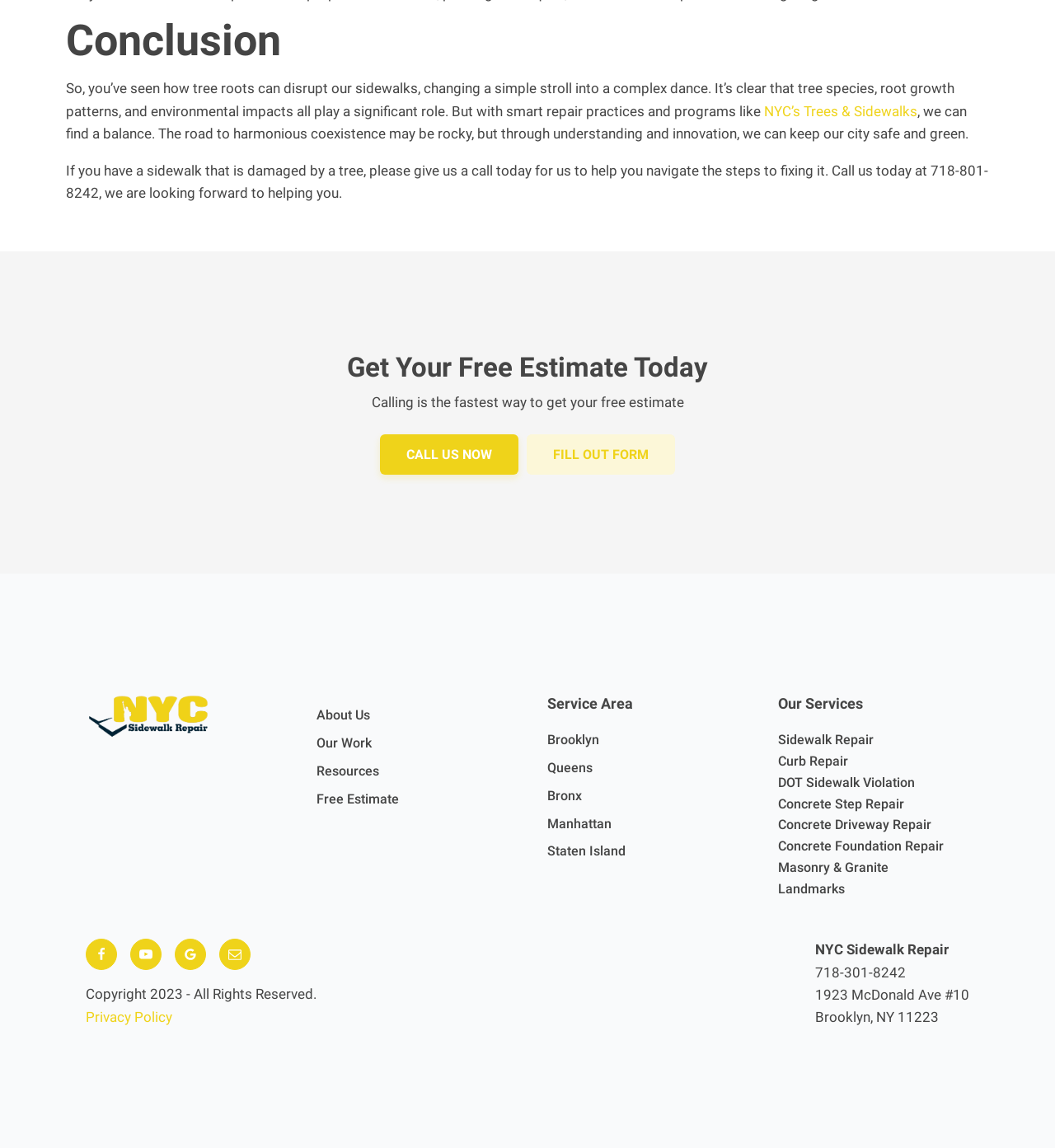Answer the question with a single word or phrase: 
What is the name of the company?

NYC Sidewalk Repair